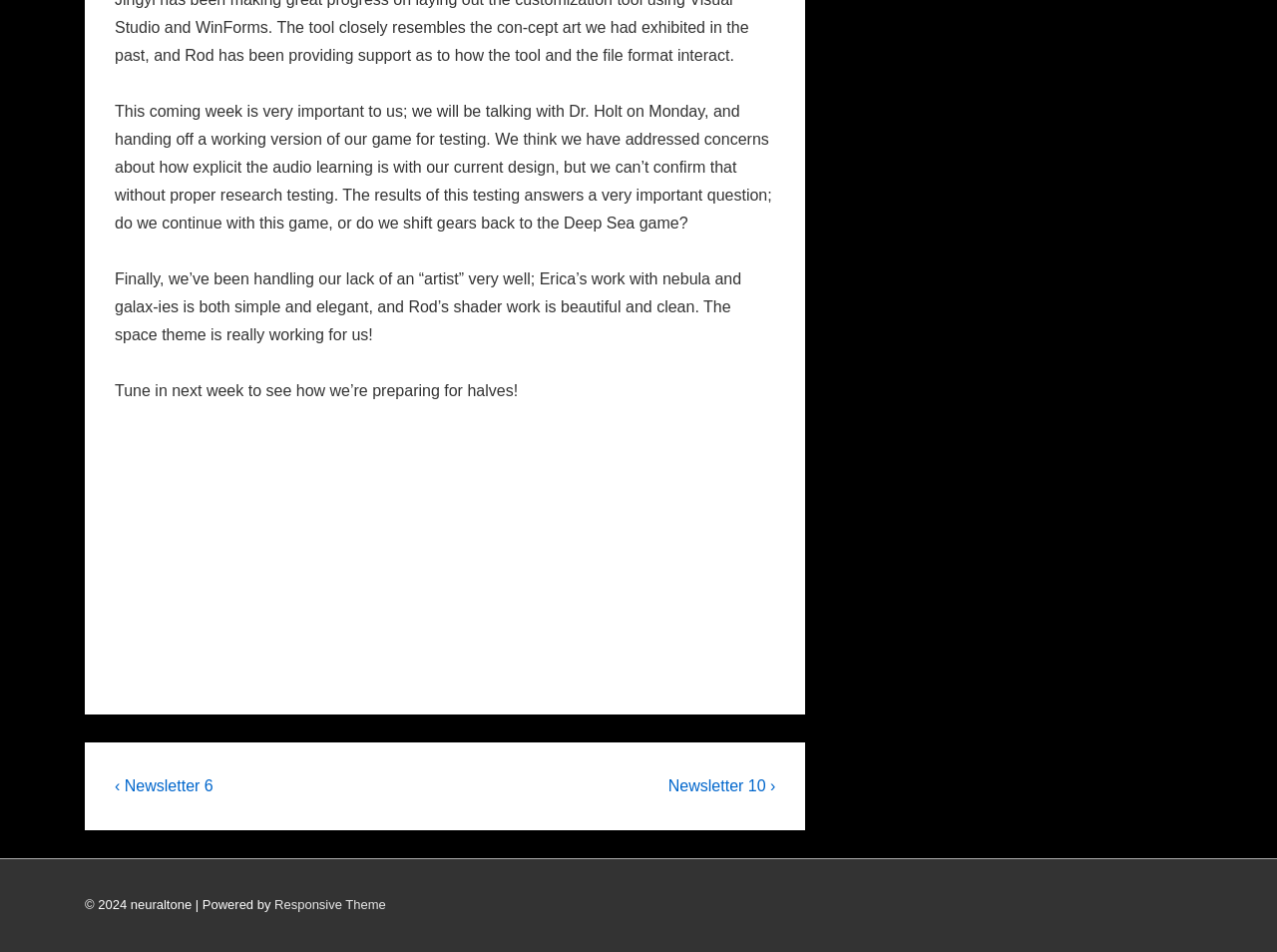What is the main topic of the current post?
Please respond to the question with a detailed and well-explained answer.

The main topic of the current post is game development, as it mentions discussing the game with Dr. Holt, handing off a working version for testing, and addressing concerns about the audio learning.